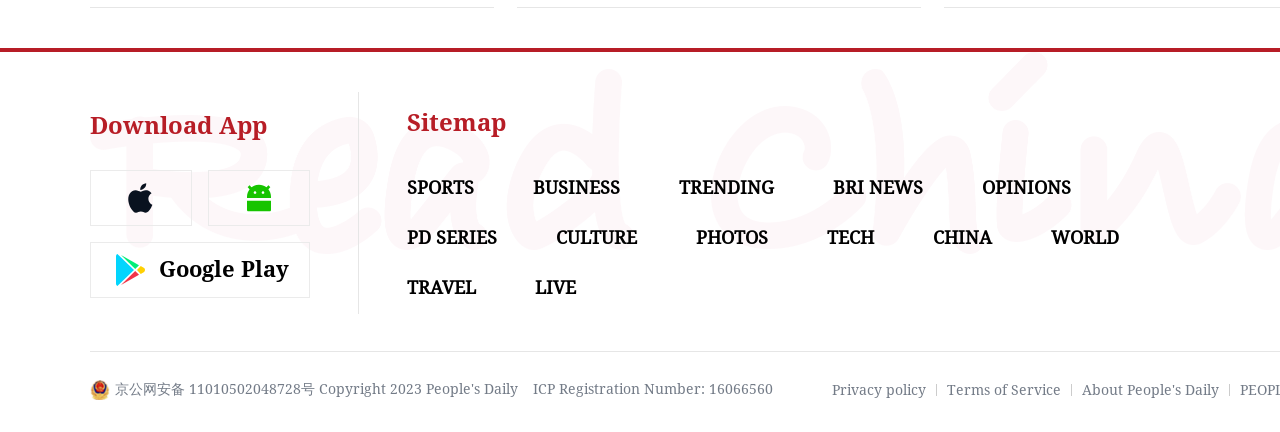Where can the app be downloaded from?
Please use the image to deliver a detailed and complete answer.

The answer can be found by looking at the link element with the text 'People's Daily English language App - Homepage - Breaking News, China News, World News and Video Google Play'.